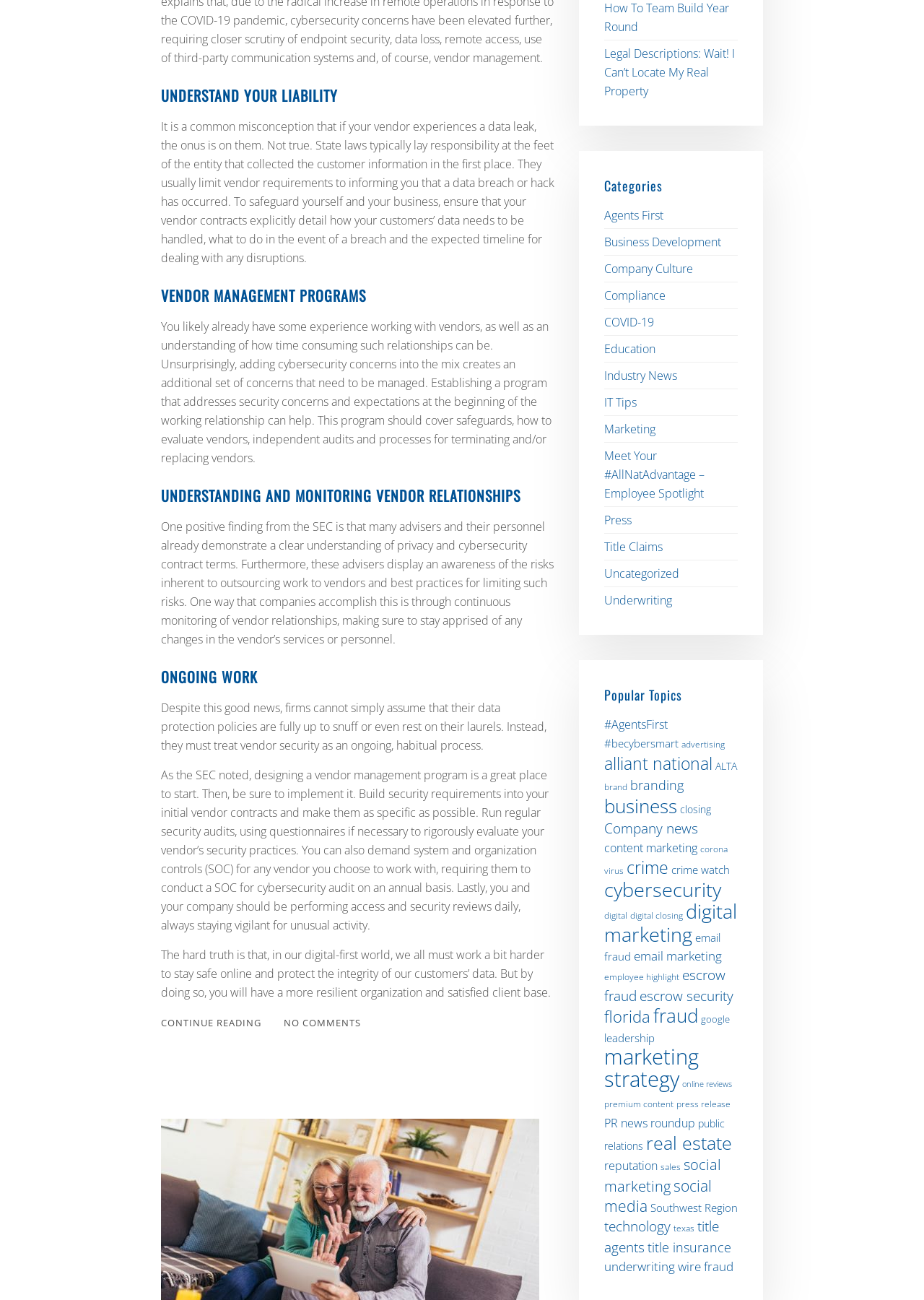Determine the bounding box coordinates for the clickable element required to fulfill the instruction: "Click on 'CONTINUE READING'". Provide the coordinates as four float numbers between 0 and 1, i.e., [left, top, right, bottom].

[0.174, 0.779, 0.282, 0.794]